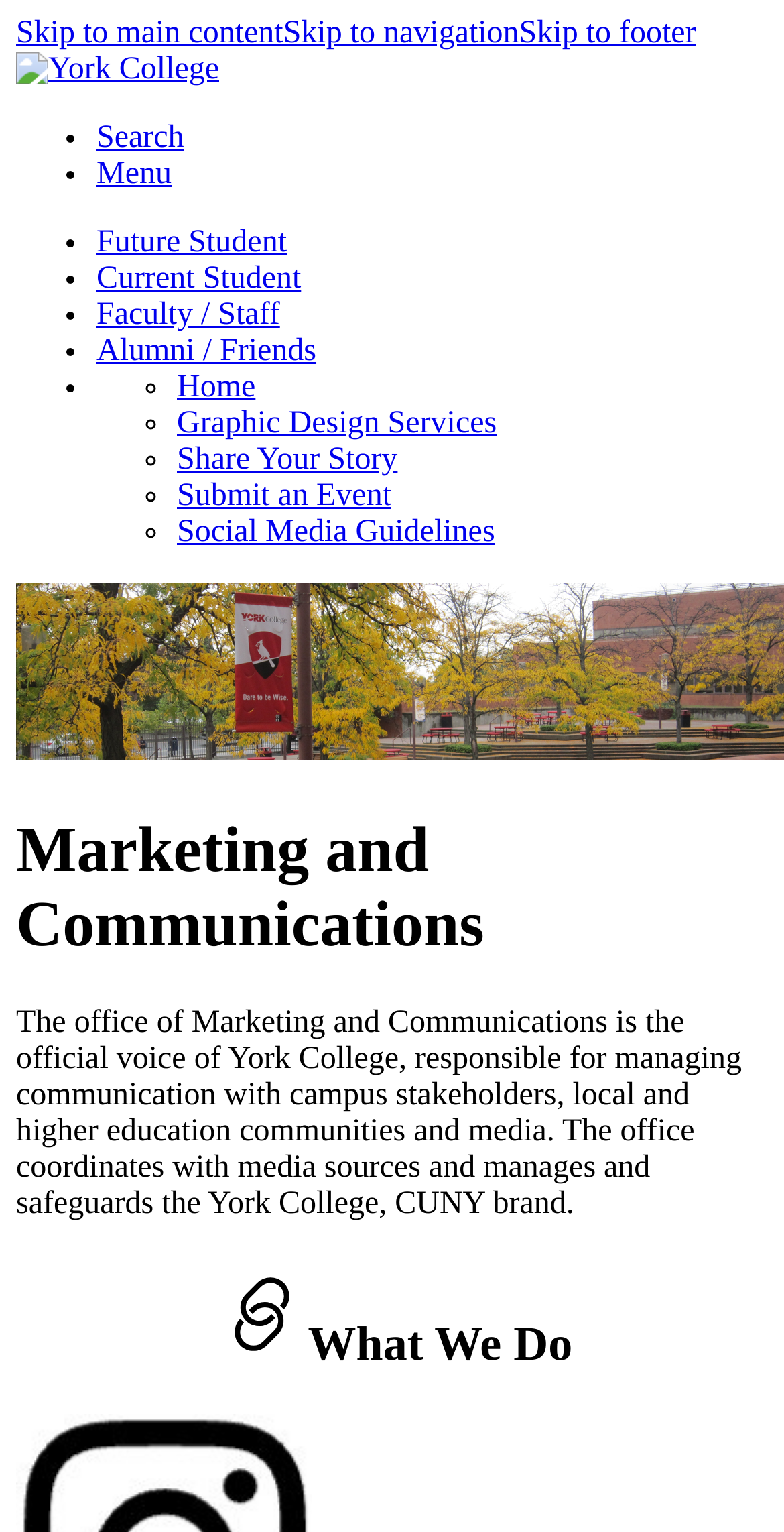Please locate and generate the primary heading on this webpage.

Marketing and Communications